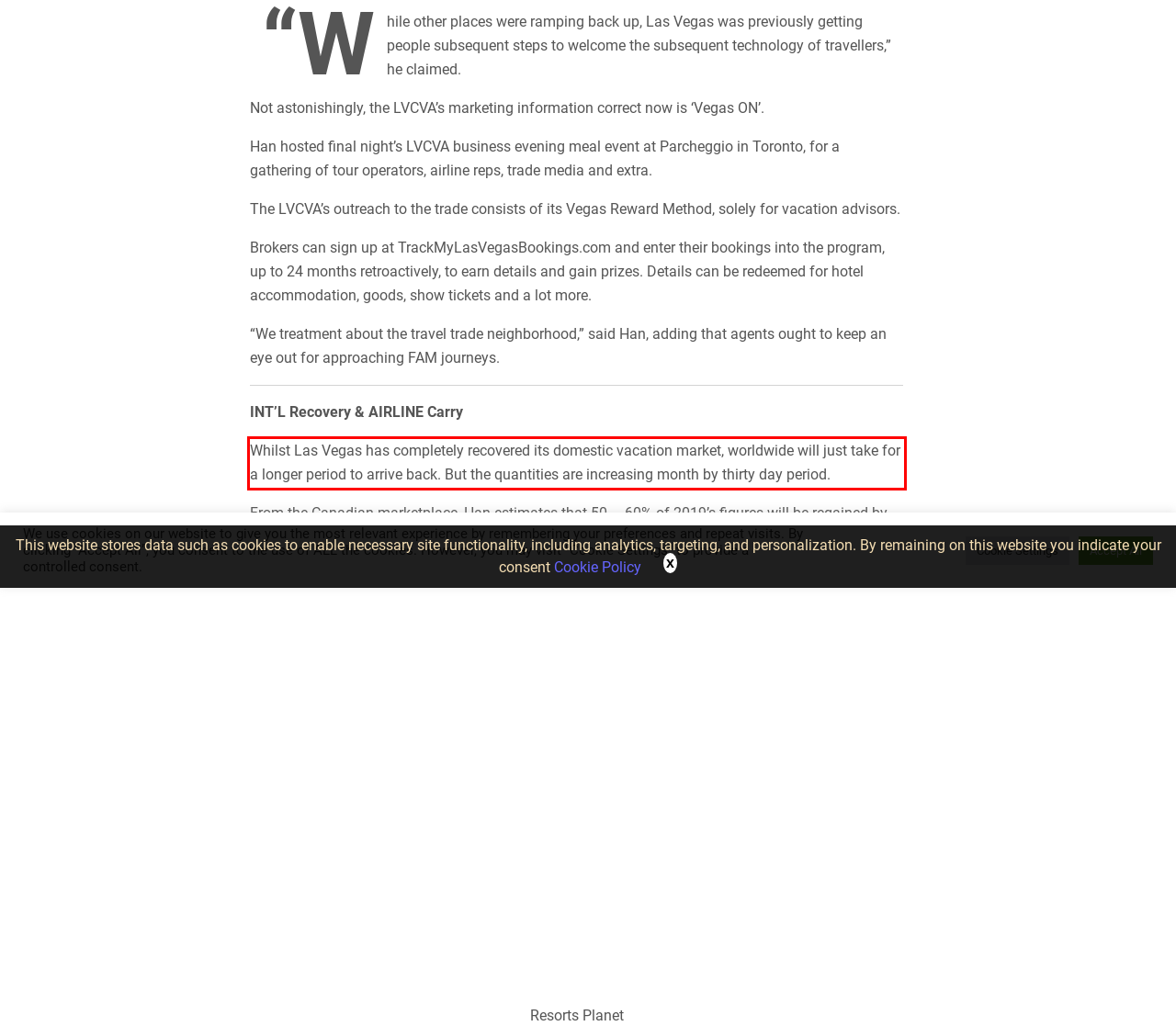Review the webpage screenshot provided, and perform OCR to extract the text from the red bounding box.

Whilst Las Vegas has completely recovered its domestic vacation market, worldwide will just take for a longer period to arrive back. But the quantities are increasing month by thirty day period.